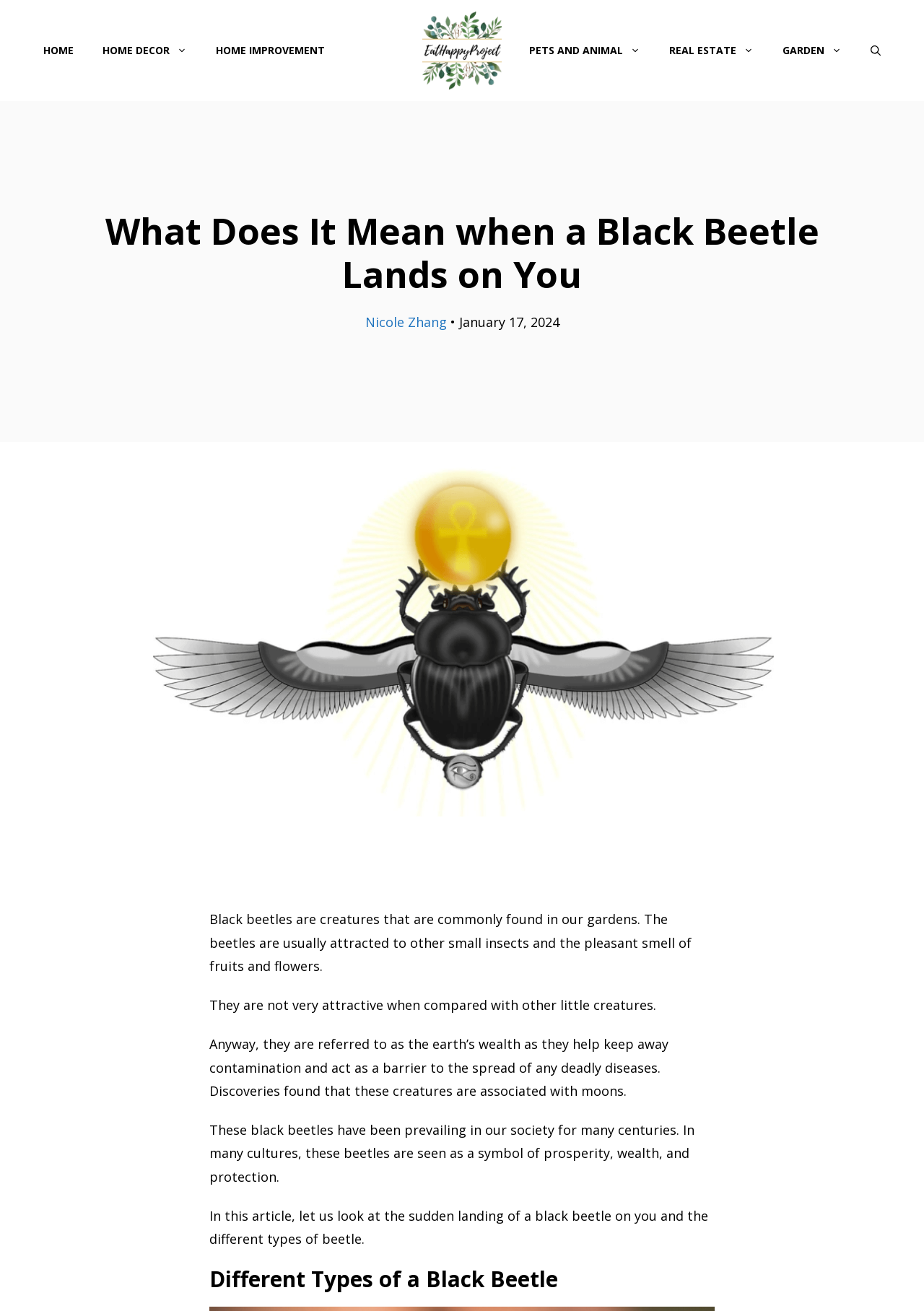Identify the bounding box of the HTML element described as: "Pets and Animal".

[0.557, 0.022, 0.709, 0.055]